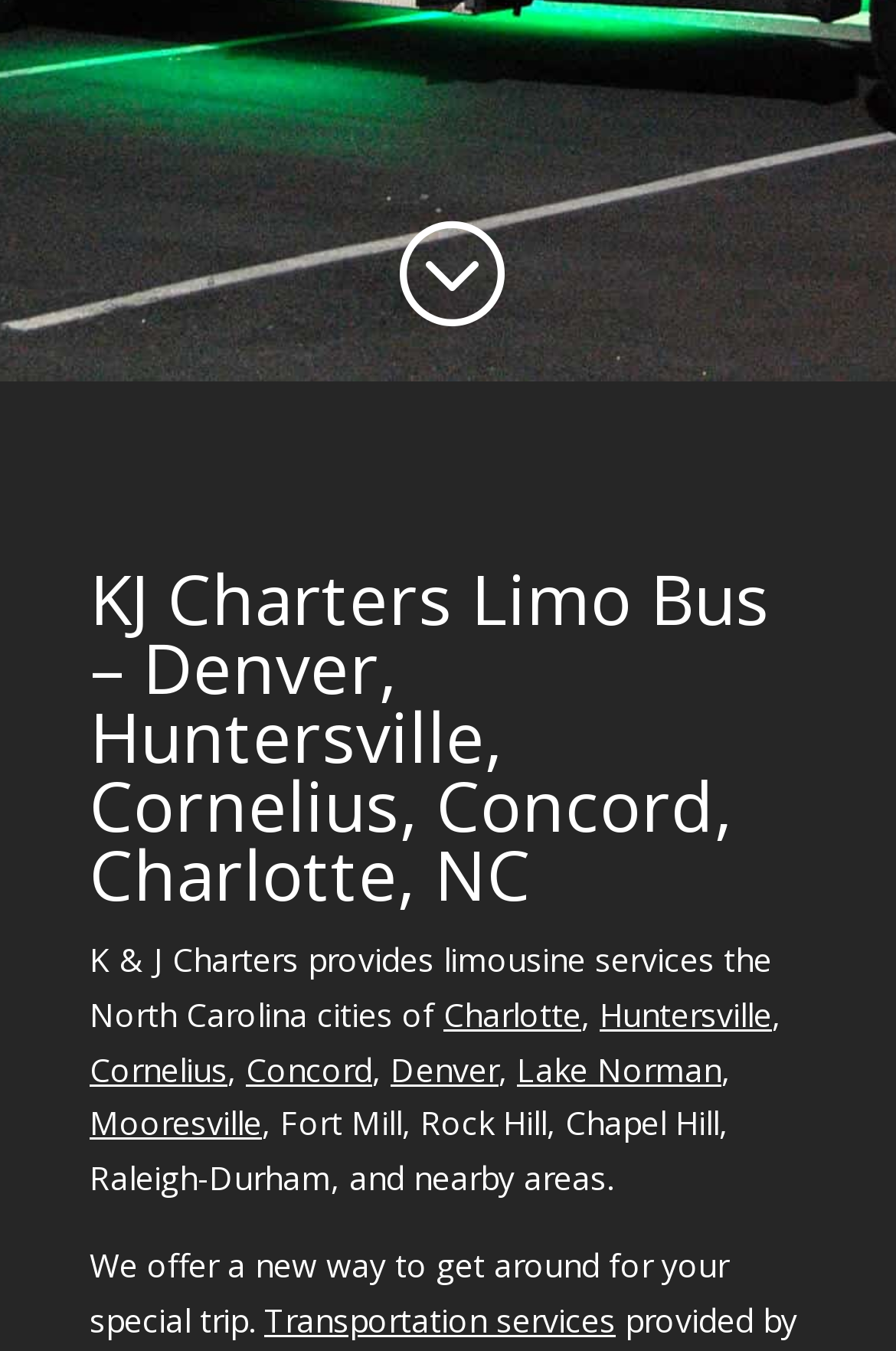Given the element description Huntersville, predict the bounding box coordinates for the UI element in the webpage screenshot. The format should be (top-left x, top-left y, bottom-right x, bottom-right y), and the values should be between 0 and 1.

[0.669, 0.734, 0.862, 0.767]